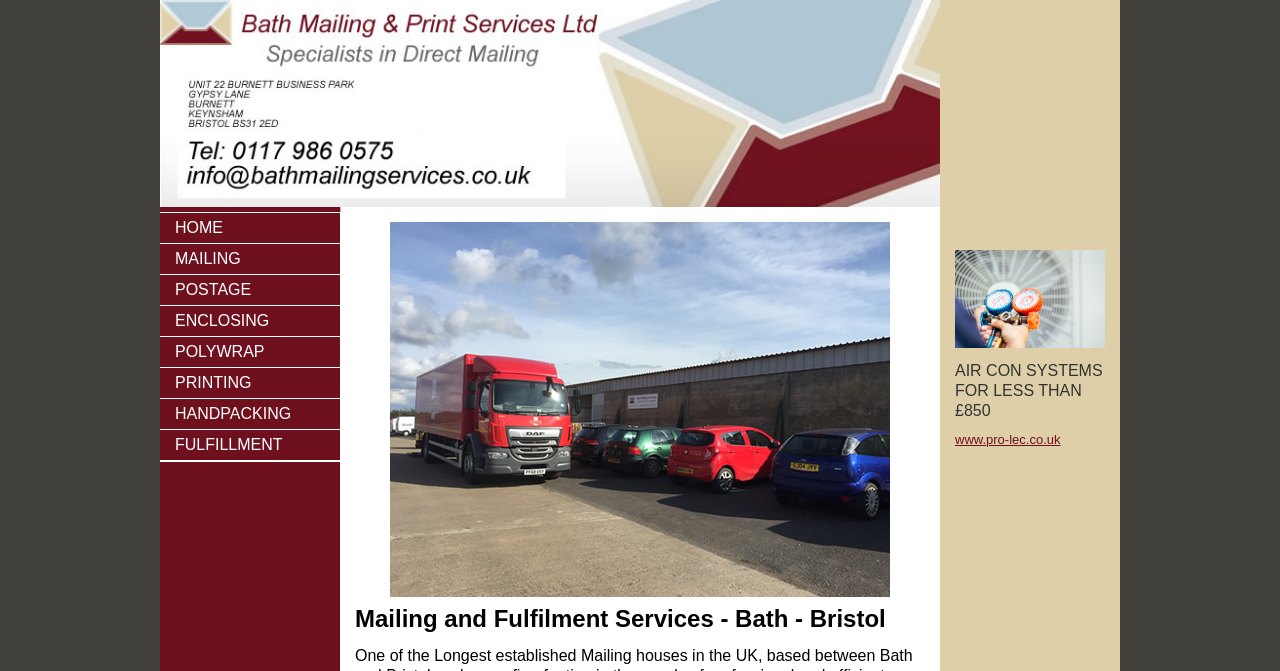Could you provide the bounding box coordinates for the portion of the screen to click to complete this instruction: "Post a comment"?

None